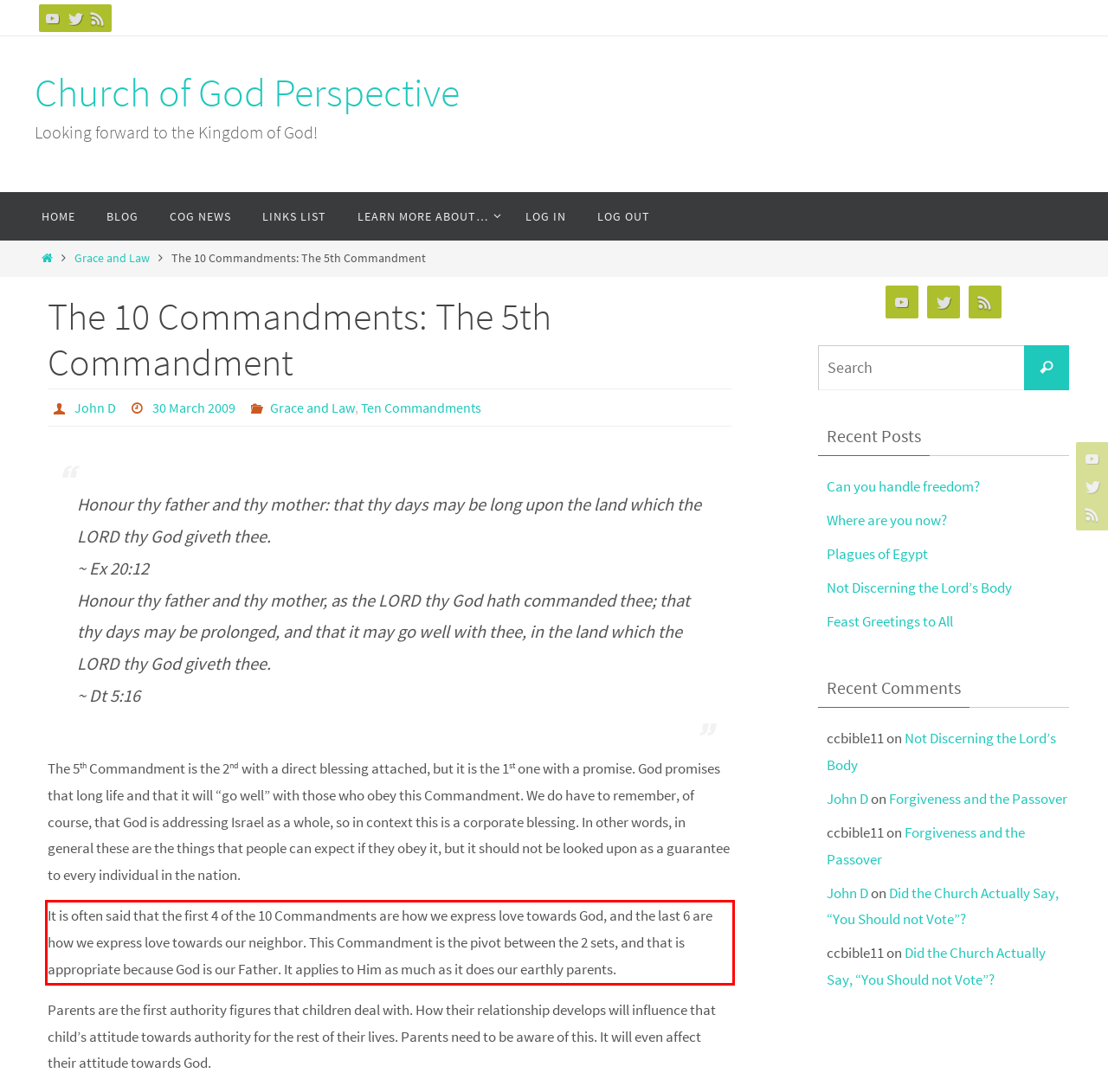Please look at the webpage screenshot and extract the text enclosed by the red bounding box.

It is often said that the first 4 of the 10 Commandments are how we express love towards God, and the last 6 are how we express love towards our neighbor. This Commandment is the pivot between the 2 sets, and that is appropriate because God is our Father. It applies to Him as much as it does our earthly parents.